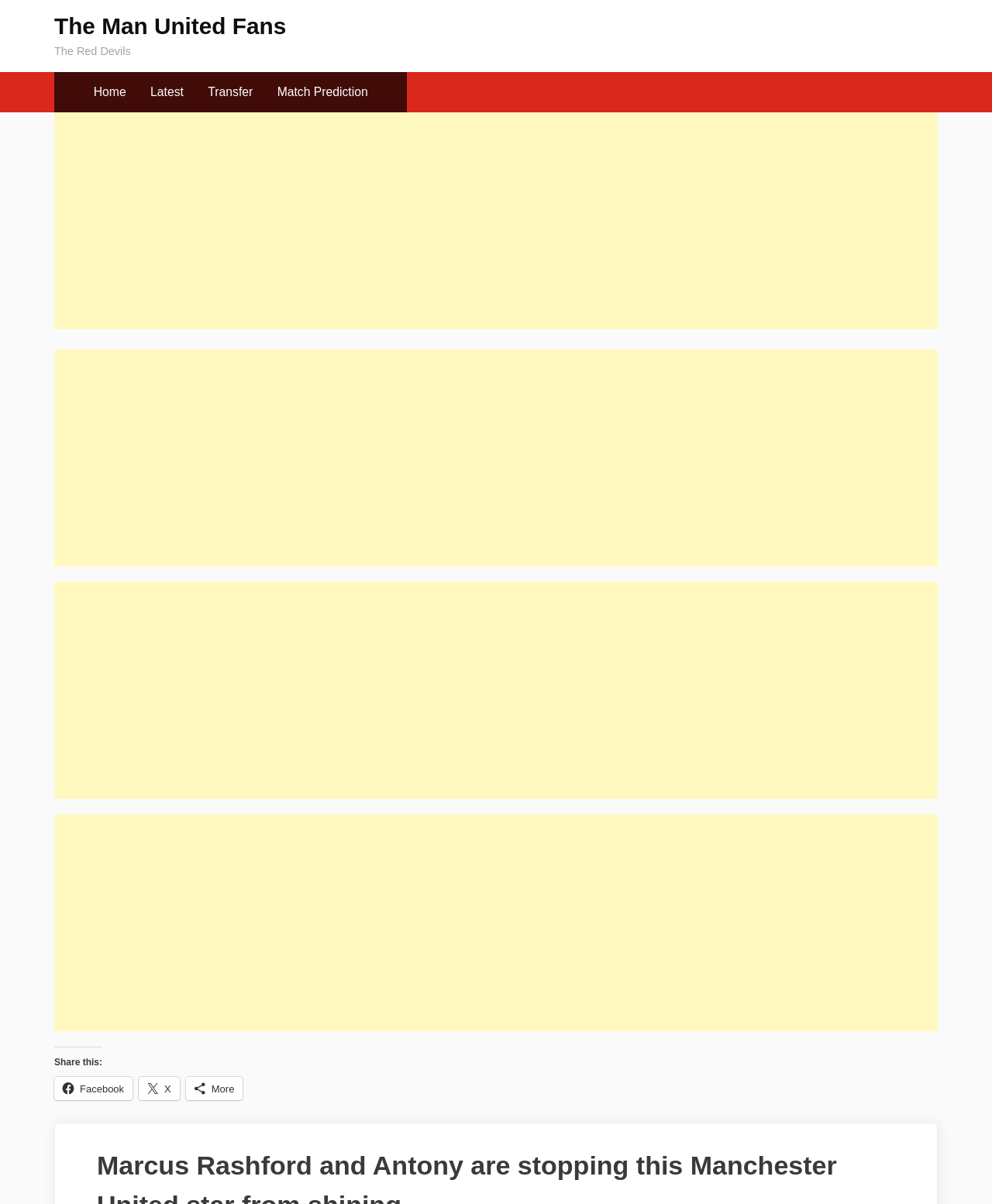What is the text above the social media sharing options?
Refer to the image and provide a detailed answer to the question.

Above the social media sharing options, there is a heading that says 'Share this:', indicating that the options below are for sharing the content.